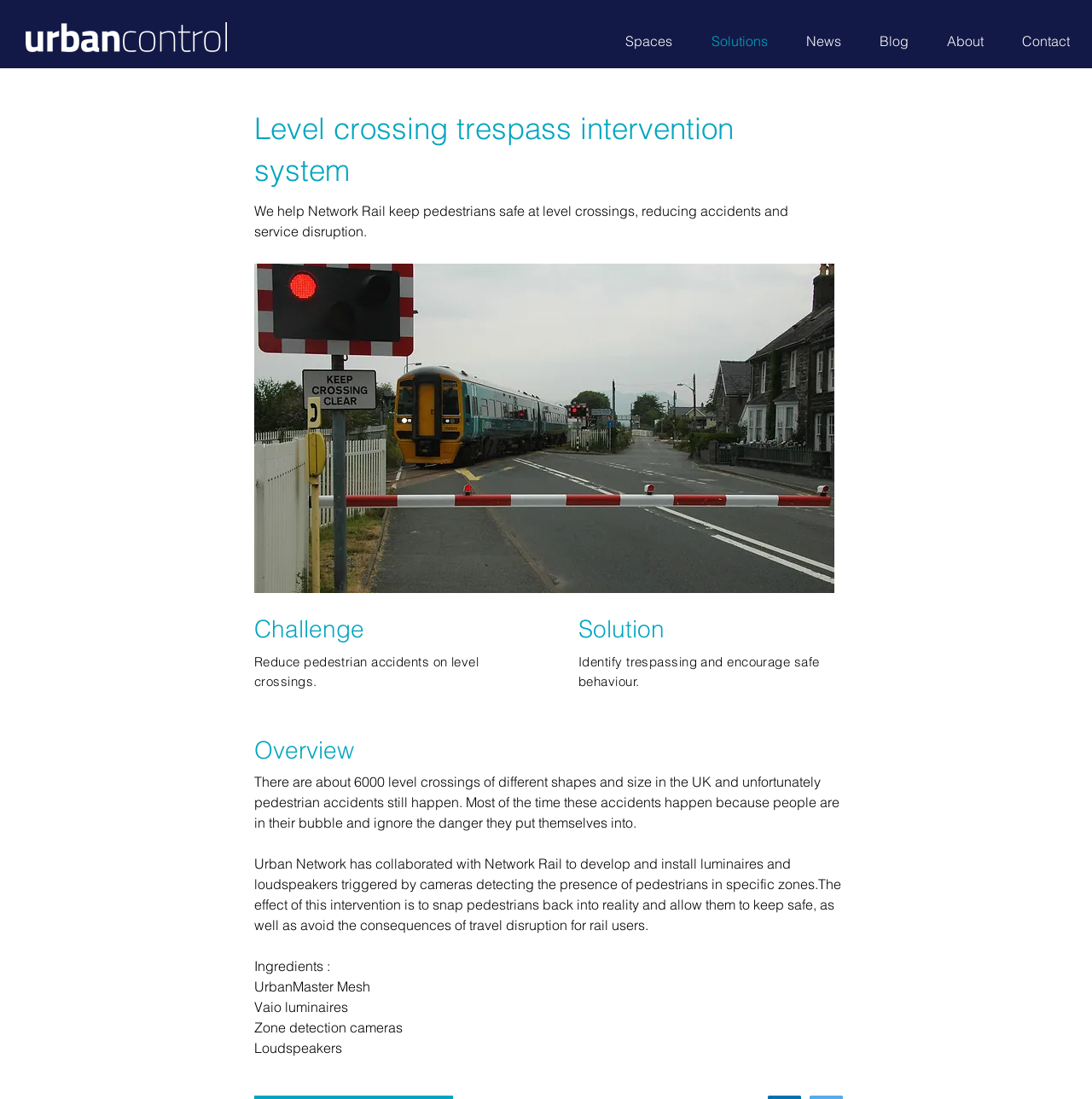How many ingredients are mentioned for the level crossing trespass intervention system?
Look at the screenshot and provide an in-depth answer.

In the webpage, under the section 'Overview', it is mentioned that the ingredients for the level crossing trespass intervention system are UrbanMaster Mesh, Vaio luminaires, Zone detection cameras, and Loudspeakers, which are 4 in total.